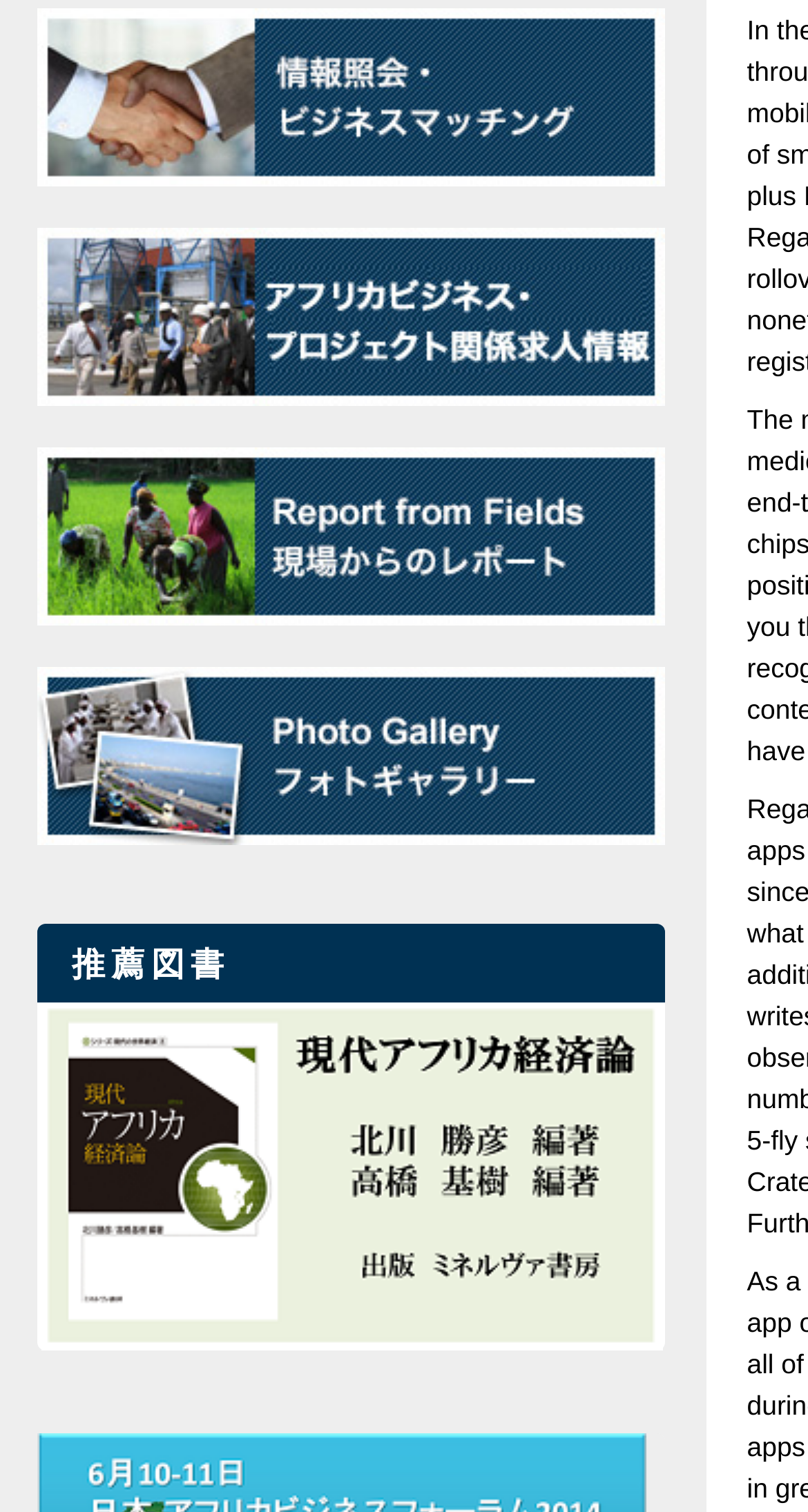Using the provided description alt="Photo Gallary 写真ギャラリー", find the bounding box coordinates for the UI element. Provide the coordinates in (top-left x, top-left y, bottom-right x, bottom-right y) format, ensuring all values are between 0 and 1.

[0.045, 0.44, 0.822, 0.46]